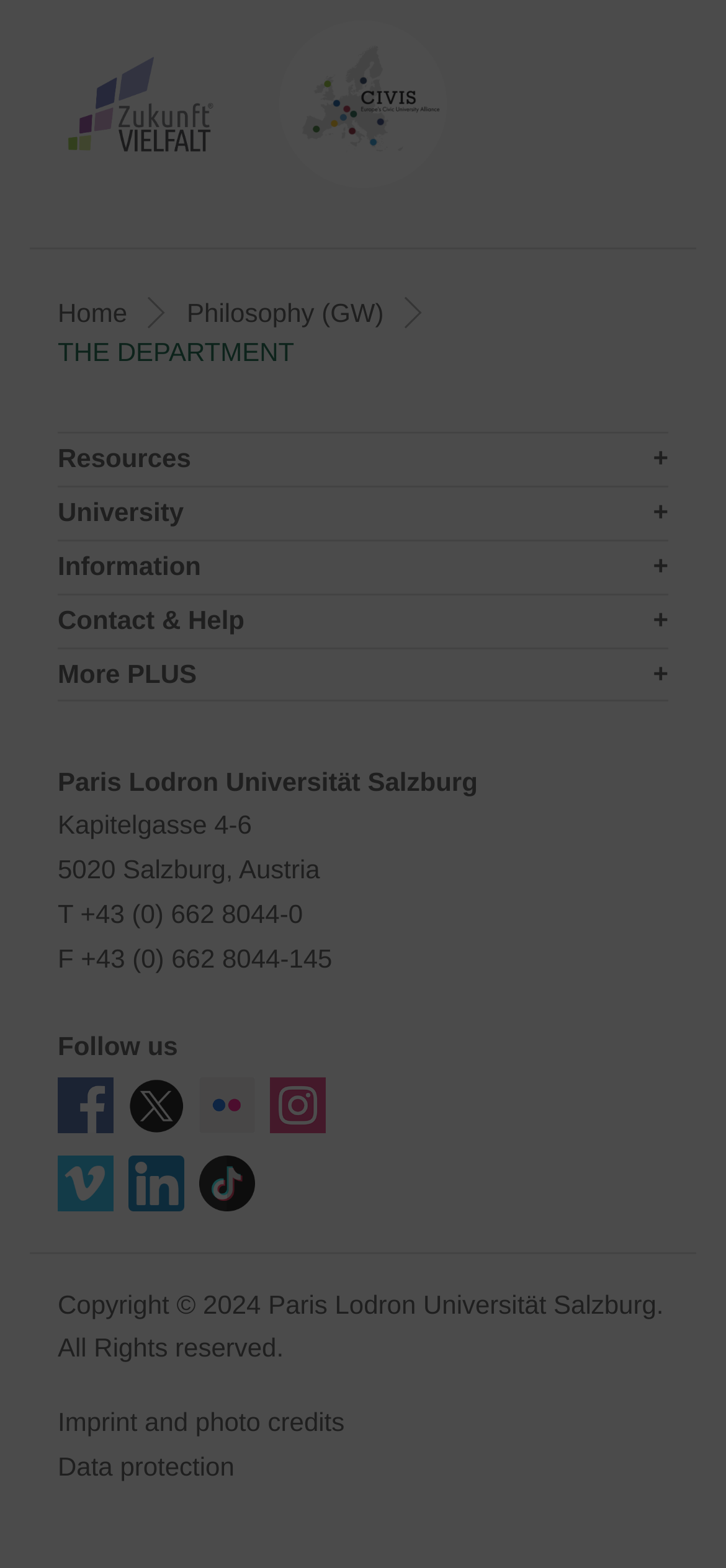Please identify the bounding box coordinates of where to click in order to follow the instruction: "Visit the main page".

None